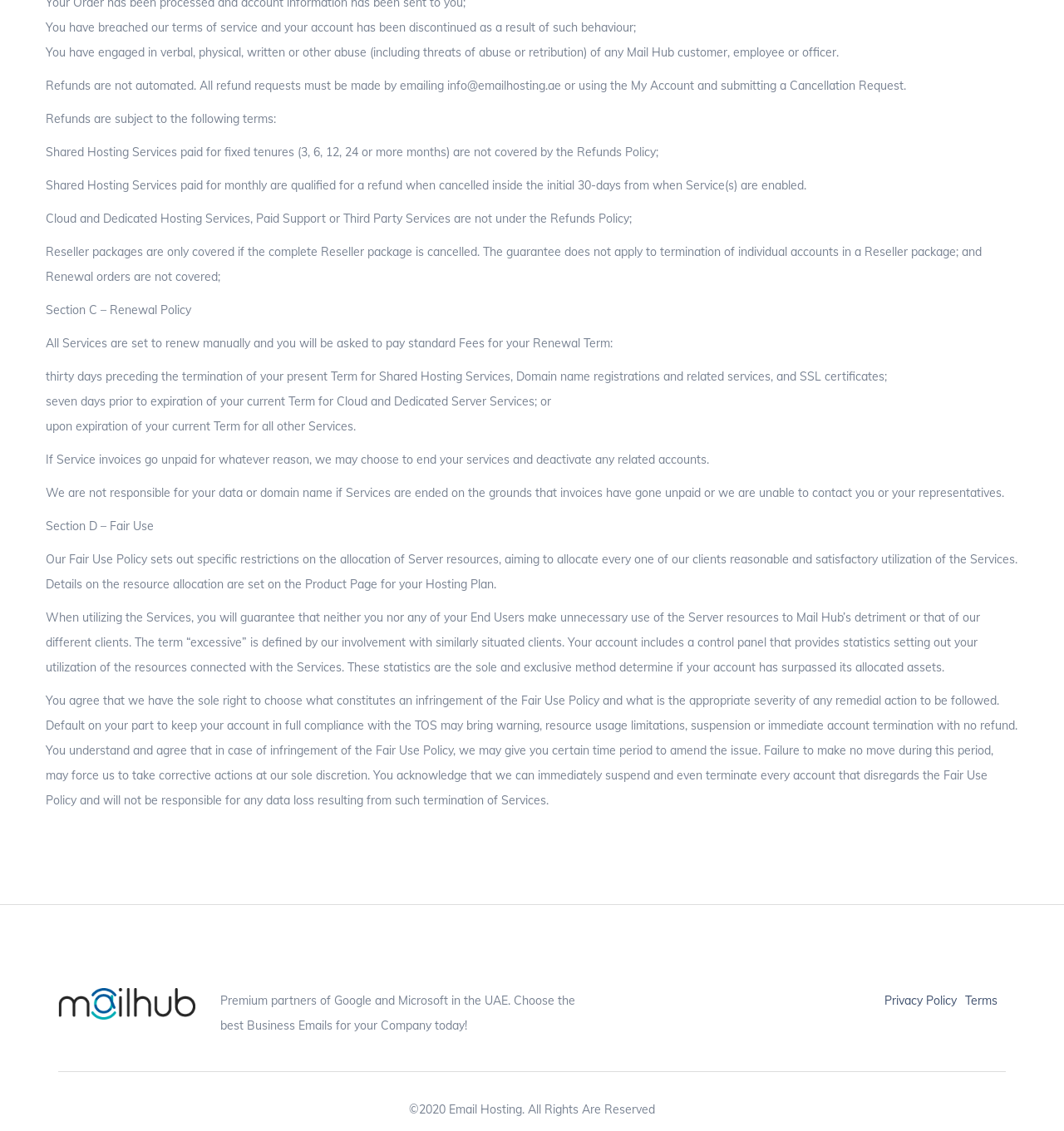What is the Fair Use Policy about?
Respond to the question with a single word or phrase according to the image.

Server resource allocation